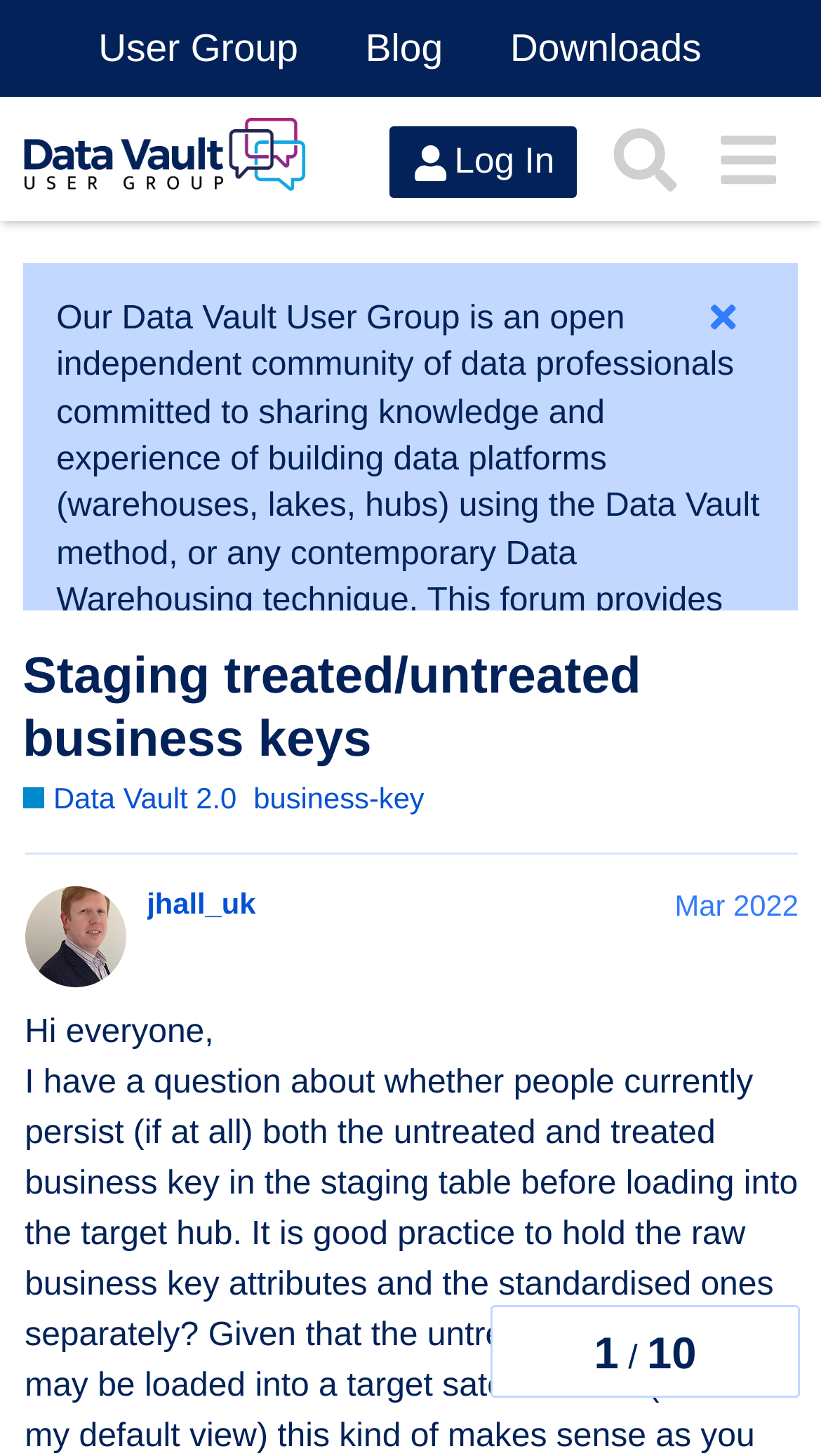What is the topic of the current discussion?
Refer to the image and respond with a one-word or short-phrase answer.

Staging treated/untreated business keys